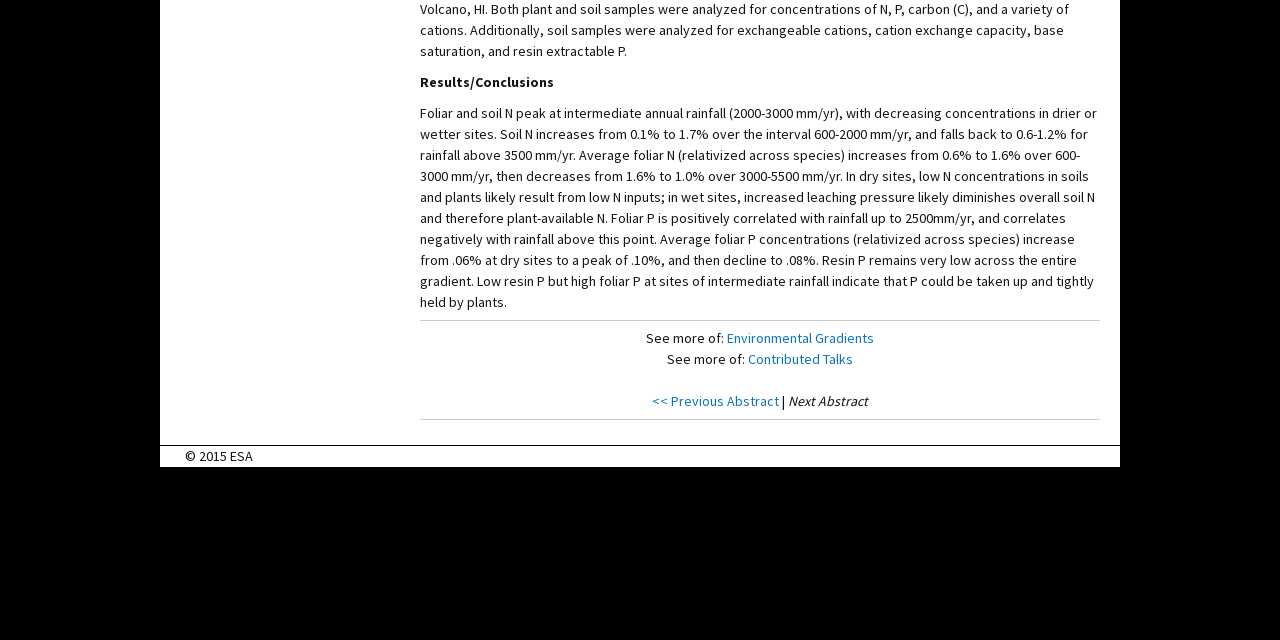Extract the bounding box coordinates for the UI element described by the text: "Contributed Talks". The coordinates should be in the form of [left, top, right, bottom] with values between 0 and 1.

[0.584, 0.547, 0.666, 0.575]